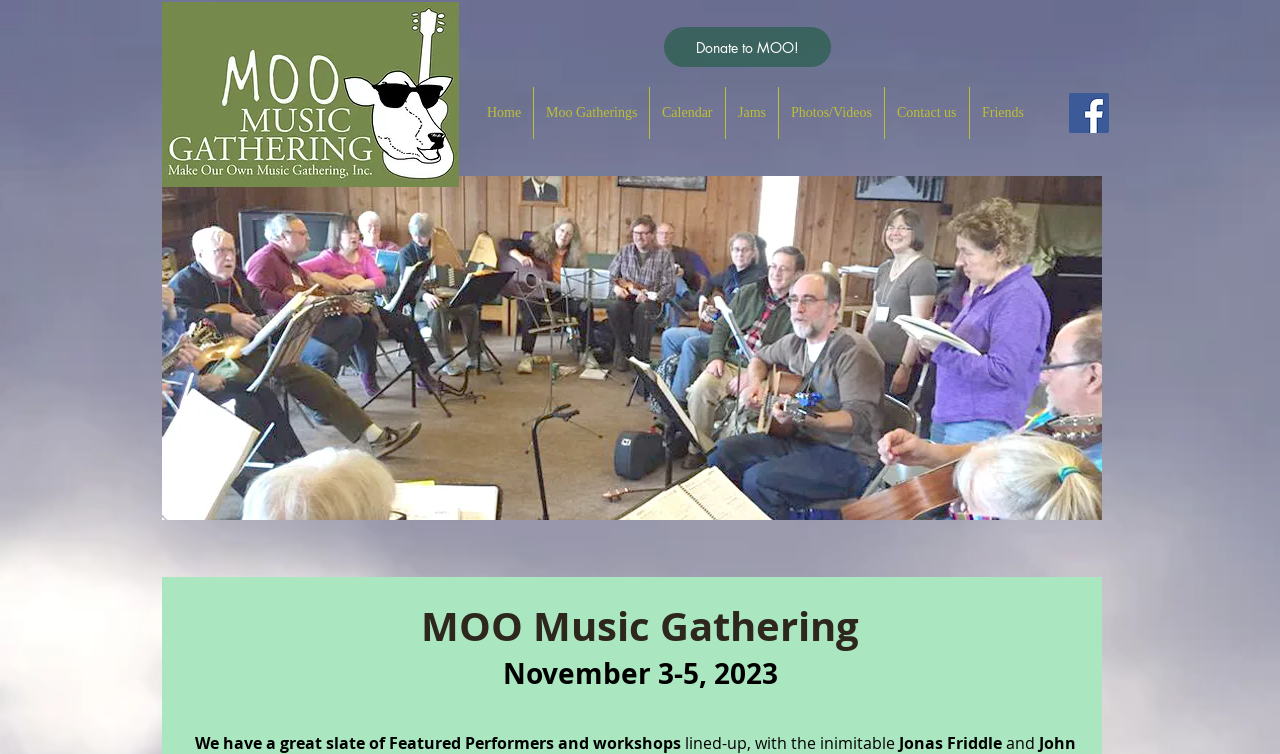What is the name of the music gathering event?
Using the image, provide a detailed and thorough answer to the question.

I found a heading element with the text 'MOO Music Gathering' on the page, which suggests that this is the name of the music gathering event being referred to.